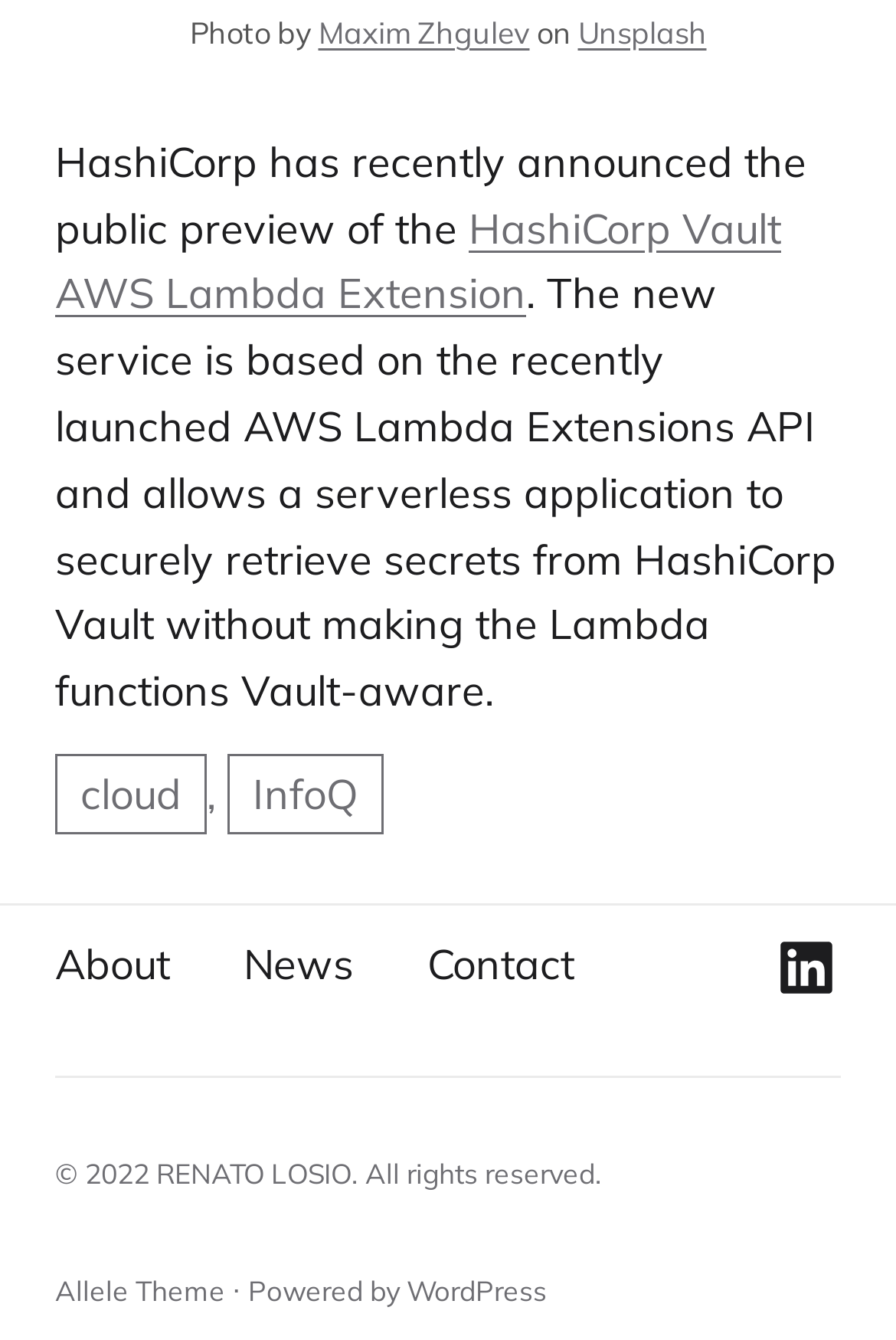What is the author of the photo?
Based on the screenshot, give a detailed explanation to answer the question.

The answer can be found in the figcaption element, where it says 'Photo by Maxim Zhgulev'.